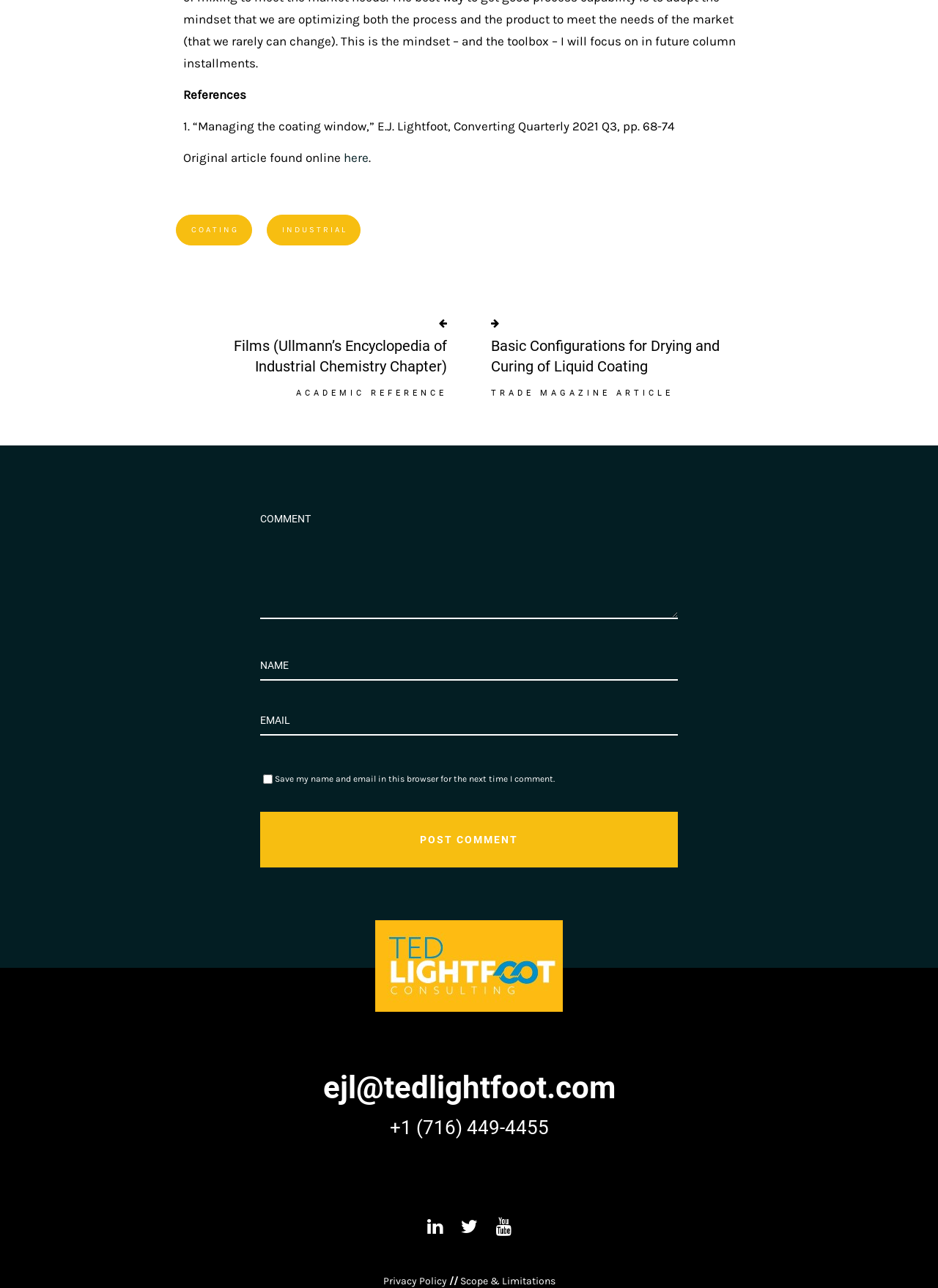Locate the bounding box coordinates of the clickable region to complete the following instruction: "Click on the 'COATING' link."

[0.188, 0.167, 0.269, 0.19]